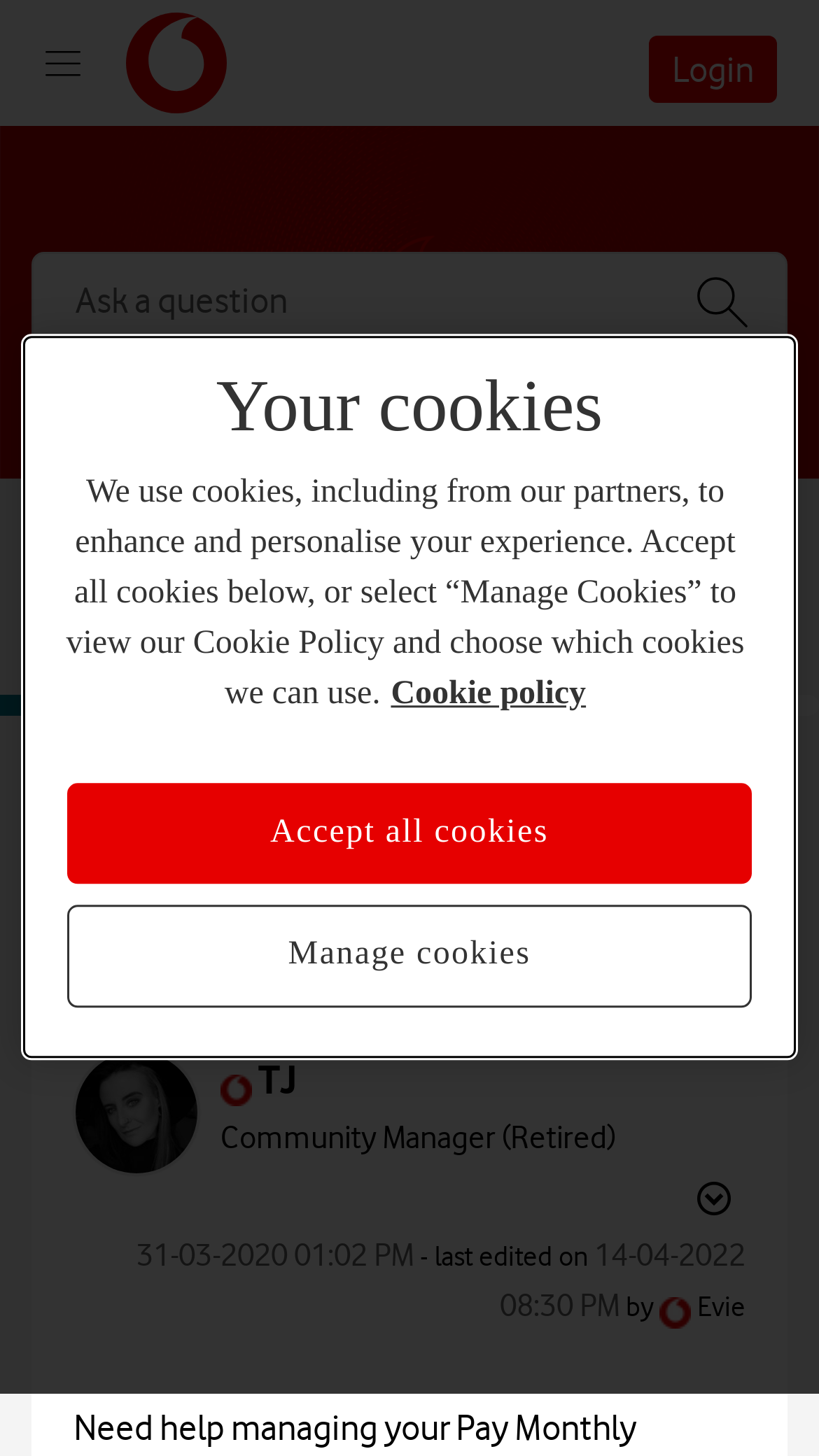Please specify the bounding box coordinates of the clickable region to carry out the following instruction: "View Profile of TJ". The coordinates should be four float numbers between 0 and 1, in the format [left, top, right, bottom].

[0.315, 0.725, 0.364, 0.758]